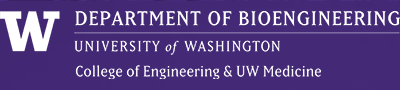Detail every significant feature and component of the image.

The image prominently displays the emblem of the Department of Bioengineering at the University of Washington. The logo features the bold letter "W" representing Washington, set against a vibrant purple background. Accompanying the emblem is the text "DEPARTMENT OF BIOENGINEERING" in a clean, academic font, along with "UNIVERSITY of WASHINGTON" and "College of Engineering & UW Medicine" underneath, indicating the department's affiliation with both engineering and medical disciplines. This visual conveys the department's commitment to integrating bioengineering principles within the broader context of engineering education and healthcare innovation.